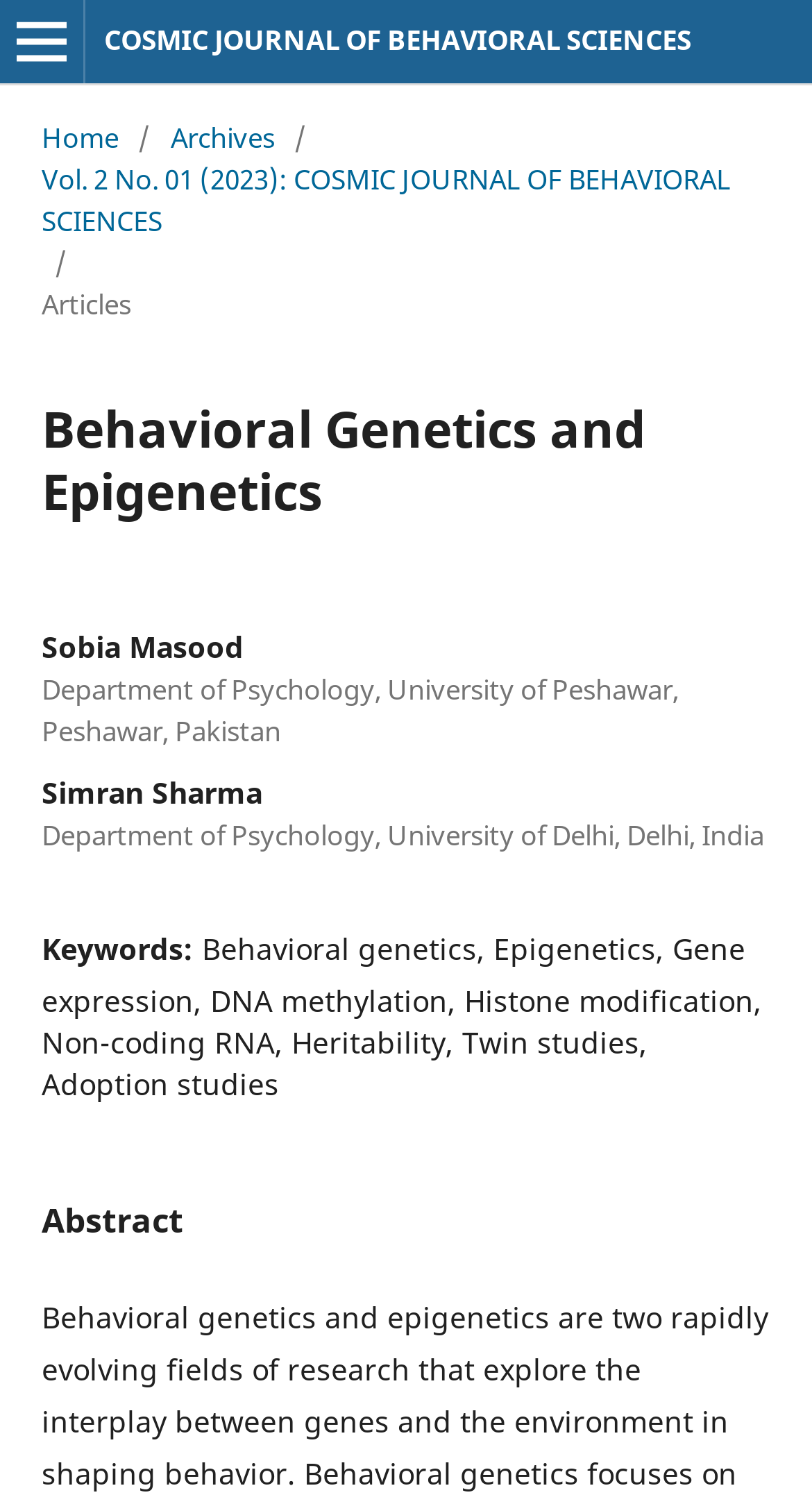Please look at the image and answer the question with a detailed explanation: What is the volume and issue number of the journal?

I found the volume and issue number of the journal by looking at the navigation section, where it is mentioned as 'Vol. 2 No. 01 (2023): COSMIC JOURNAL OF BEHAVIORAL SCIENCES'.